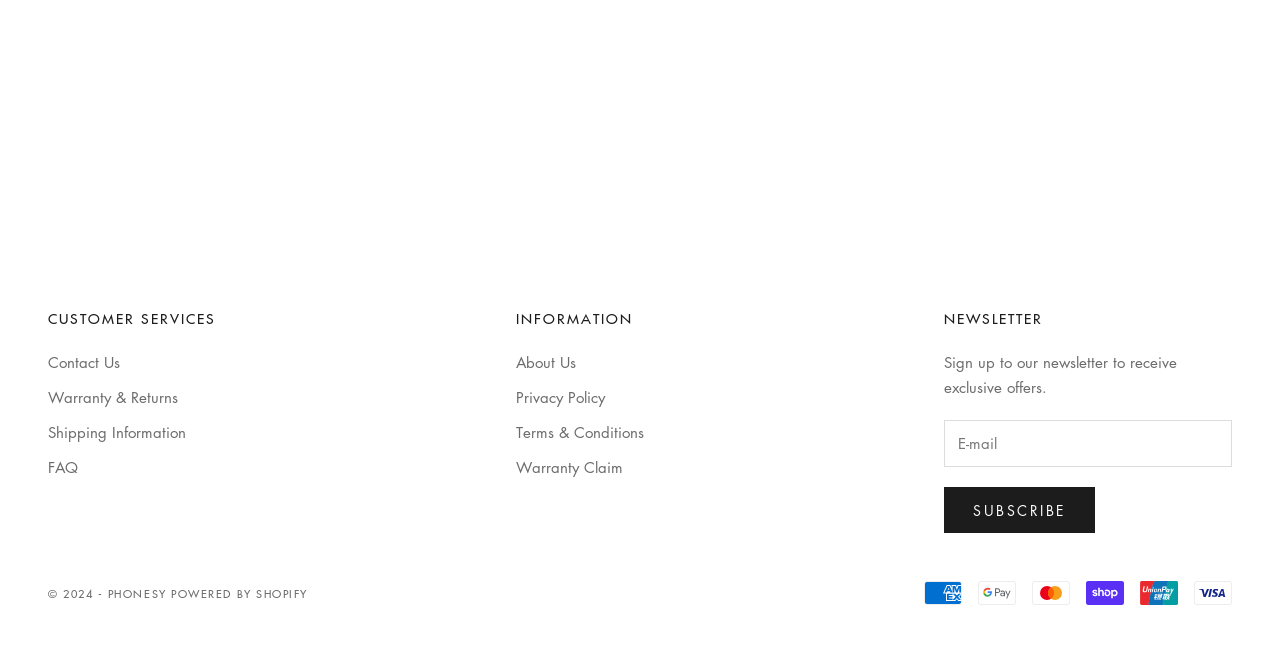What is the price of the Otterbox Polyarmor Eco Screen Protector? Analyze the screenshot and reply with just one word or a short phrase.

$62.95